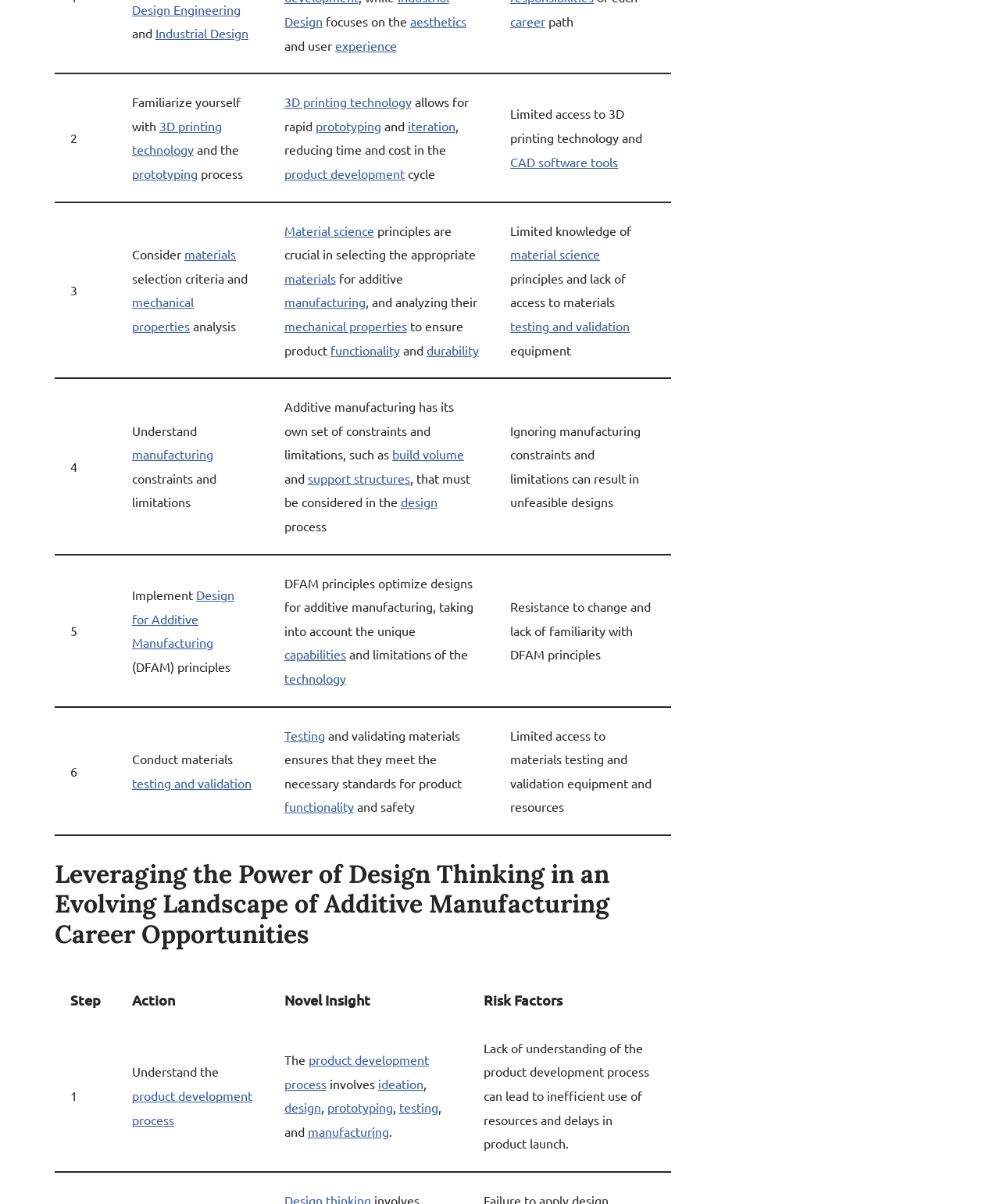Identify the bounding box of the UI element described as follows: "Design for Additive Manufacturing". Provide the coordinates as four float numbers in the range of 0 to 1 [left, top, right, bottom].

[0.132, 0.487, 0.234, 0.54]